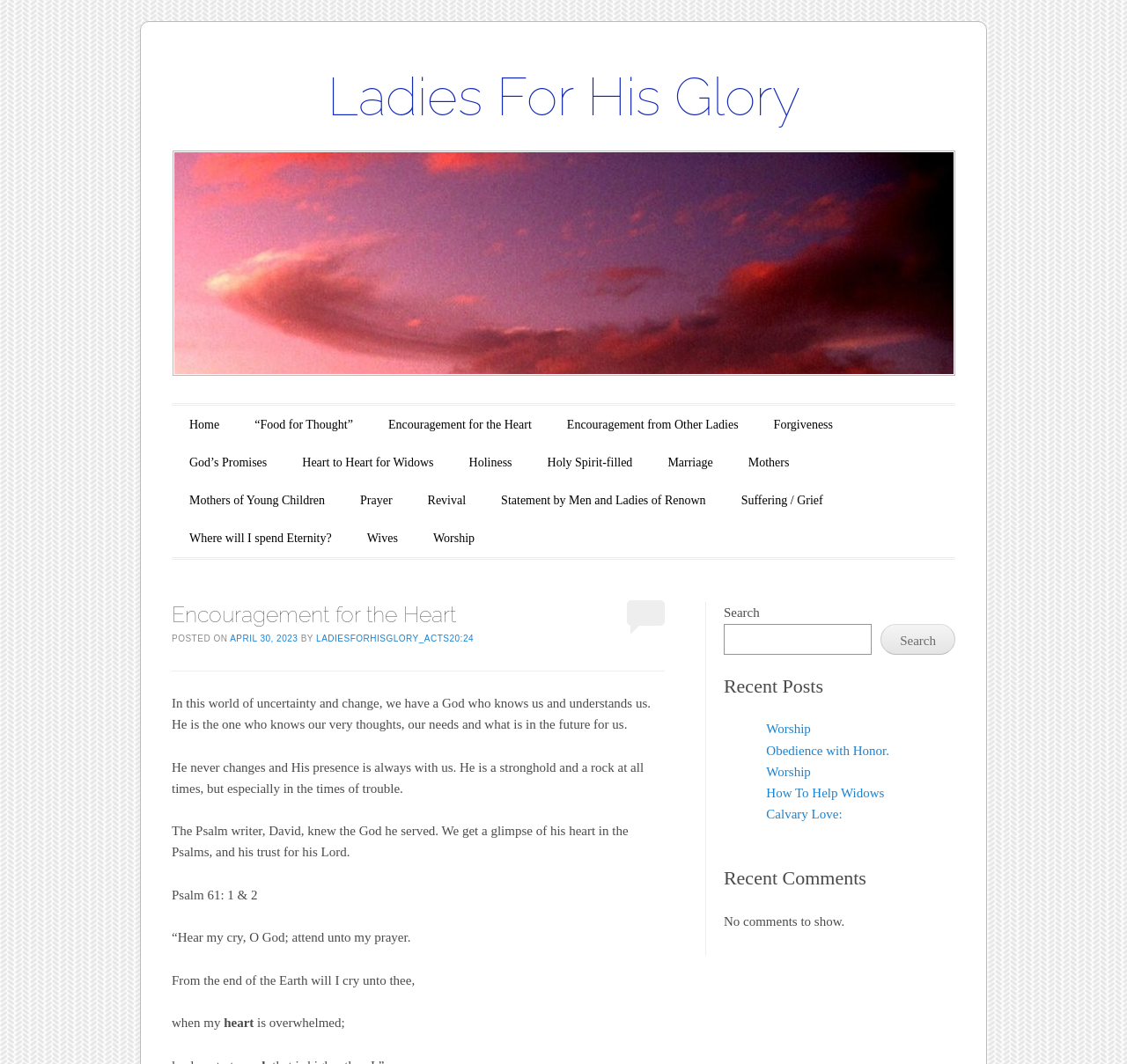Observe the image and answer the following question in detail: What is the title of the latest post?

The webpage does not explicitly state the title of the latest post, but it does provide a snippet of the post's content, which starts with 'In this world of uncertainty and change, we have a God who knows us and understands us...'.